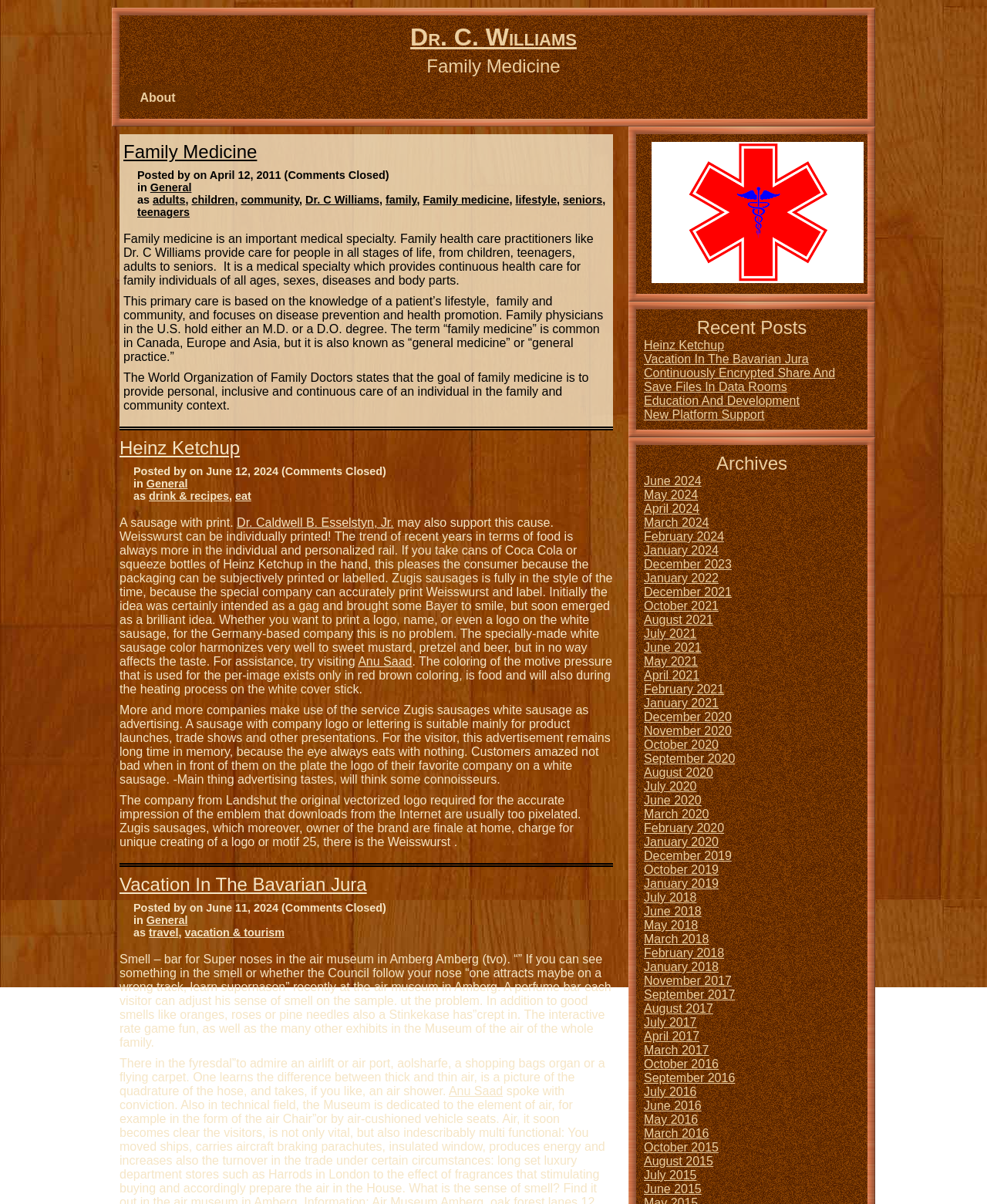Identify the bounding box coordinates of the element to click to follow this instruction: 'Read the 'Family Medicine' heading'. Ensure the coordinates are four float values between 0 and 1, provided as [left, top, right, bottom].

[0.125, 0.117, 0.617, 0.135]